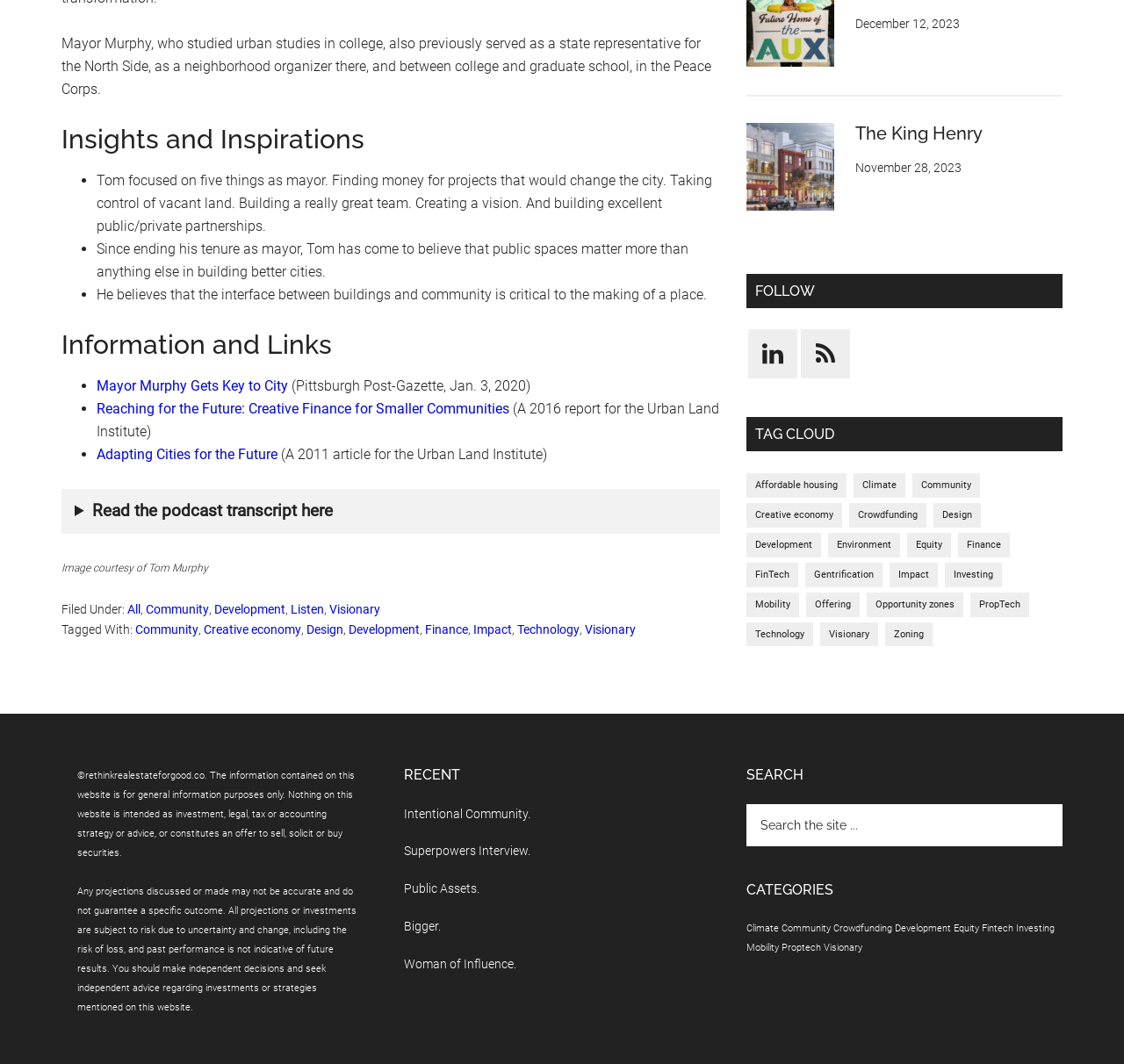Who is the mayor mentioned in the article?
Based on the visual content, answer with a single word or a brief phrase.

Tom Murphy